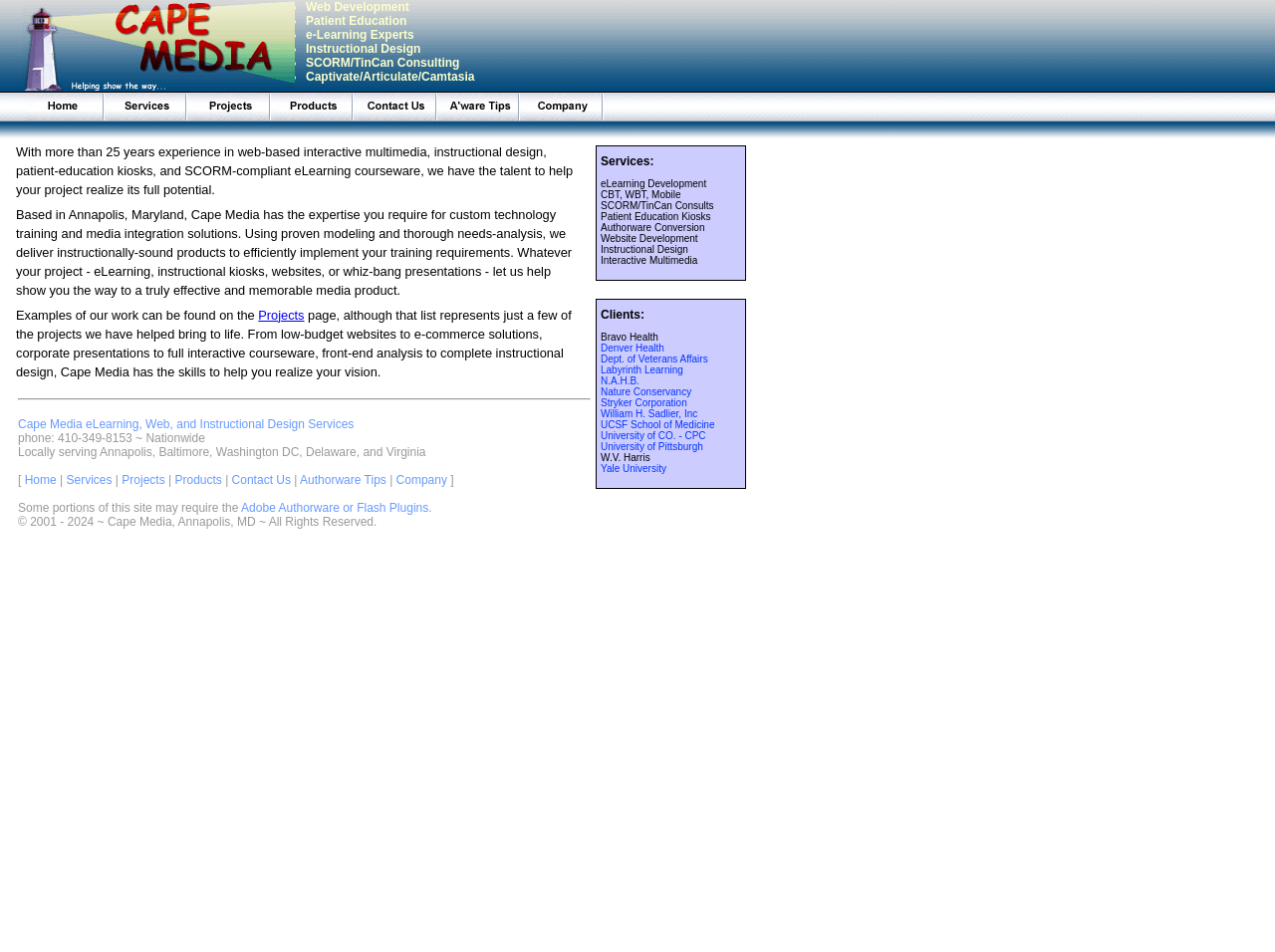What is the phone number of Cape Media?
Using the information from the image, provide a comprehensive answer to the question.

I found this information by reading the text on the webpage, specifically the sentence 'phone: 410-349-8153 ~ Nationwide' which provides the phone number of Cape Media.